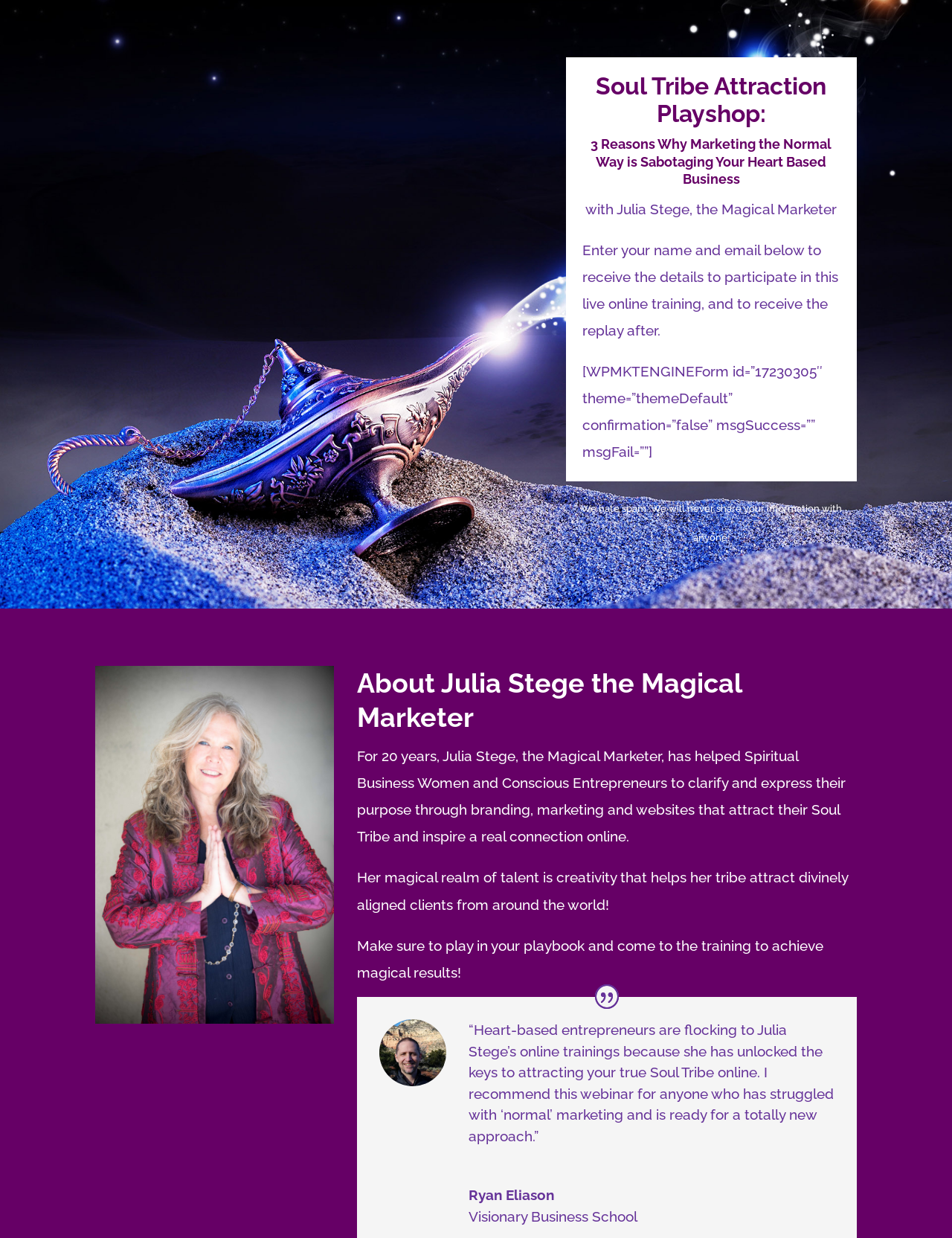What is the name of the business school?
Please give a detailed and elaborate answer to the question.

Based on the text 'Ryan Eliason Visionary Business School', the name of the business school is Visionary Business School.